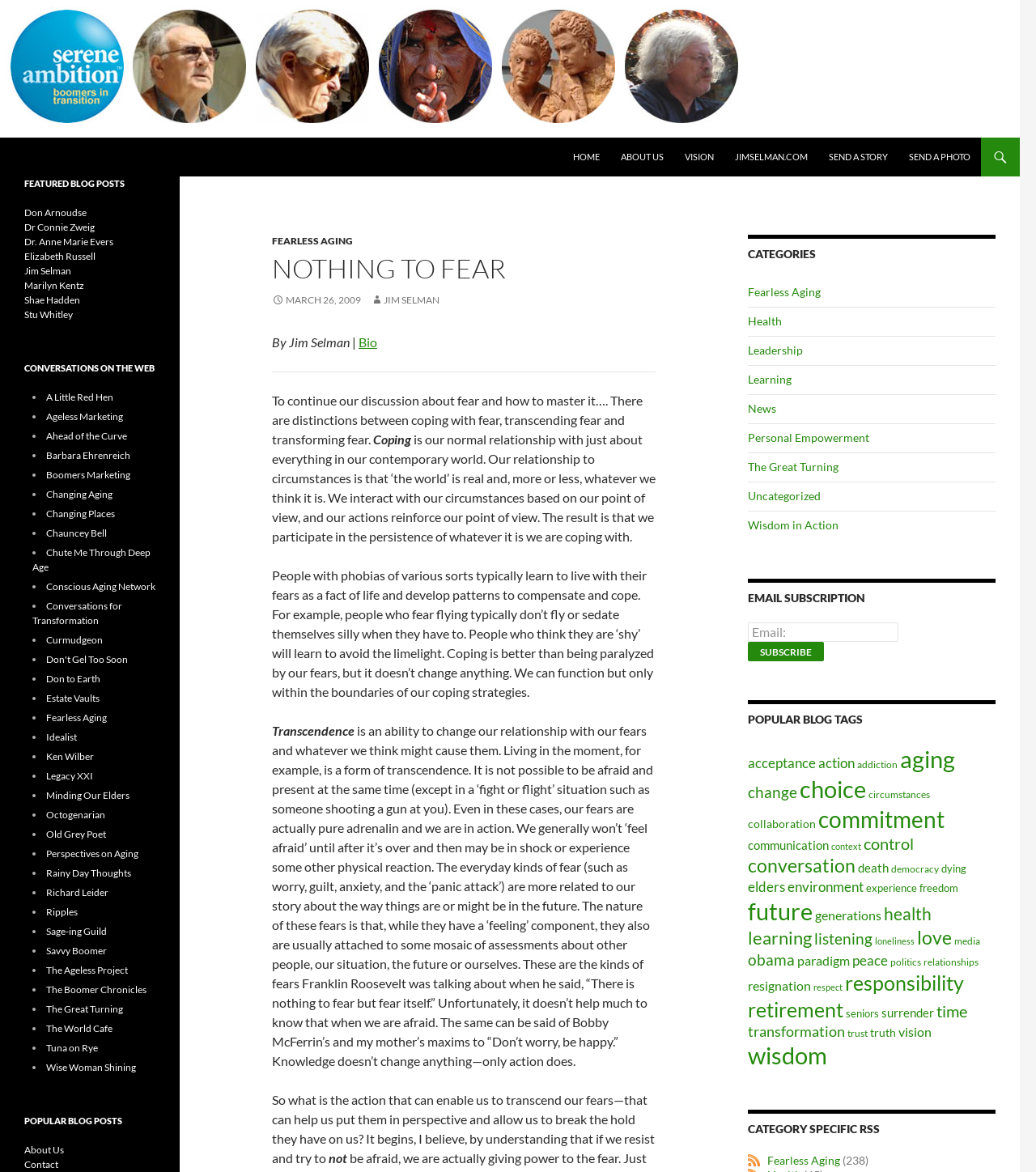Using the webpage screenshot and the element description Chute Me Through Deep Age, determine the bounding box coordinates. Specify the coordinates in the format (top-left x, top-left y, bottom-right x, bottom-right y) with values ranging from 0 to 1.

[0.031, 0.466, 0.145, 0.489]